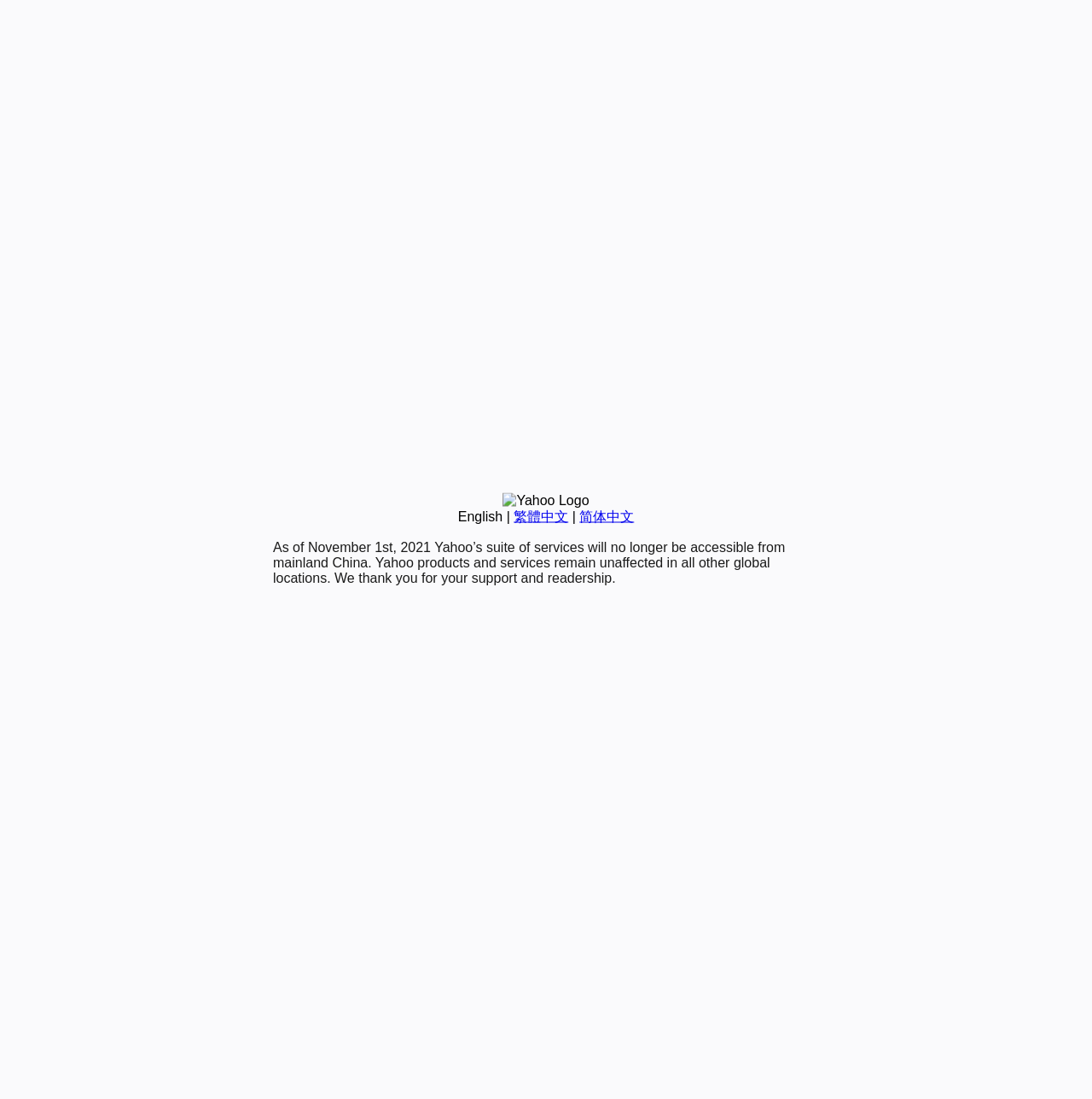Using the format (top-left x, top-left y, bottom-right x, bottom-right y), and given the element description, identify the bounding box coordinates within the screenshot: 繁體中文

[0.47, 0.463, 0.52, 0.476]